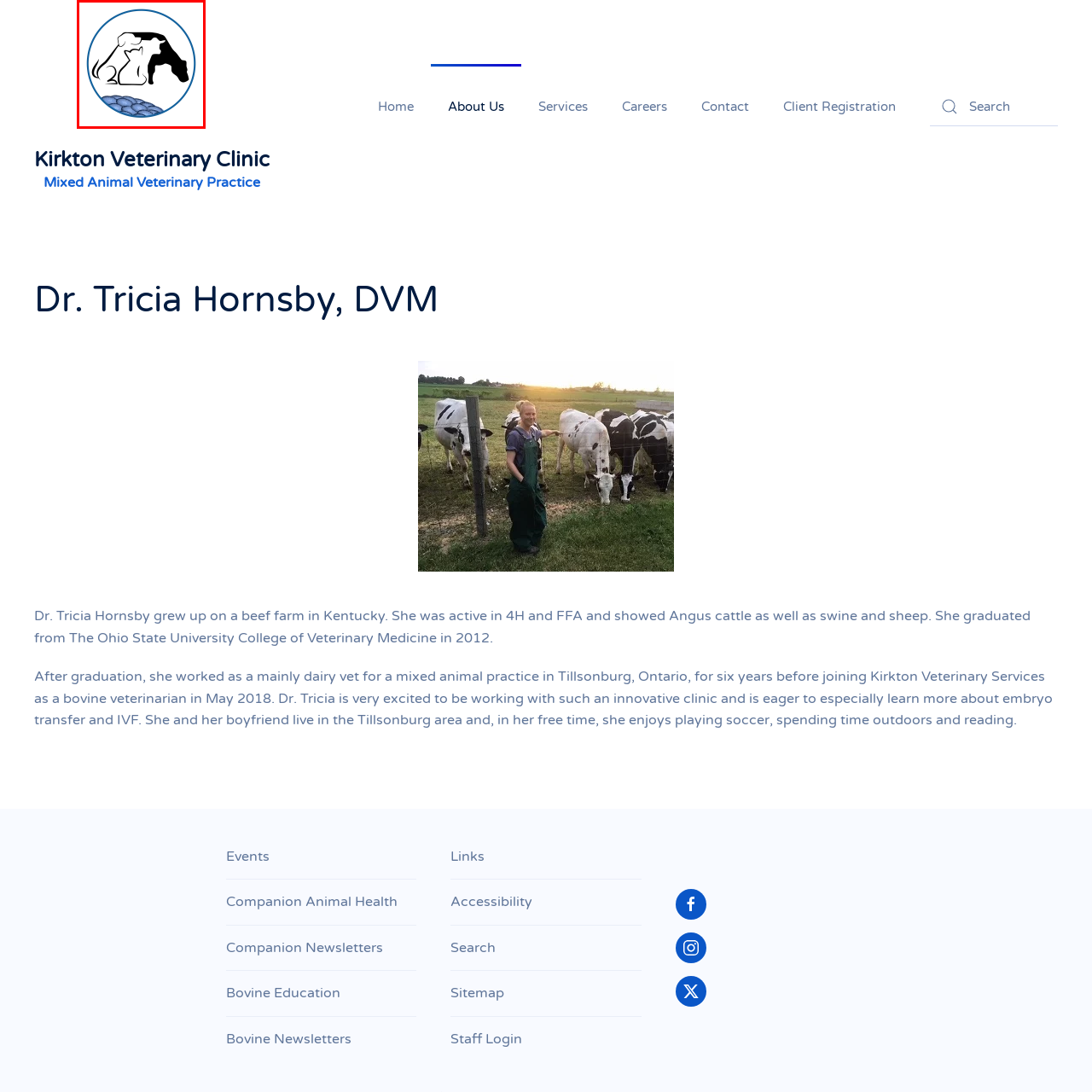Describe in detail the portion of the image that is enclosed within the red boundary.

The image represents the logo of the Kirkton Veterinary Clinic, featuring a stylized silhouette of a dog, a cat, and a cow. These animals are artistically arranged, symbolizing the clinic's commitment to providing comprehensive care for both companion and livestock animals. Below the animals, a wave-like design in shades of blue suggests an emphasis on the veterinary services related to animal health, particularly in innovative areas like embryo transfer and IVF. The logo encapsulates the clinic's mission of caring for a diverse range of animals within a friendly and professional environment.